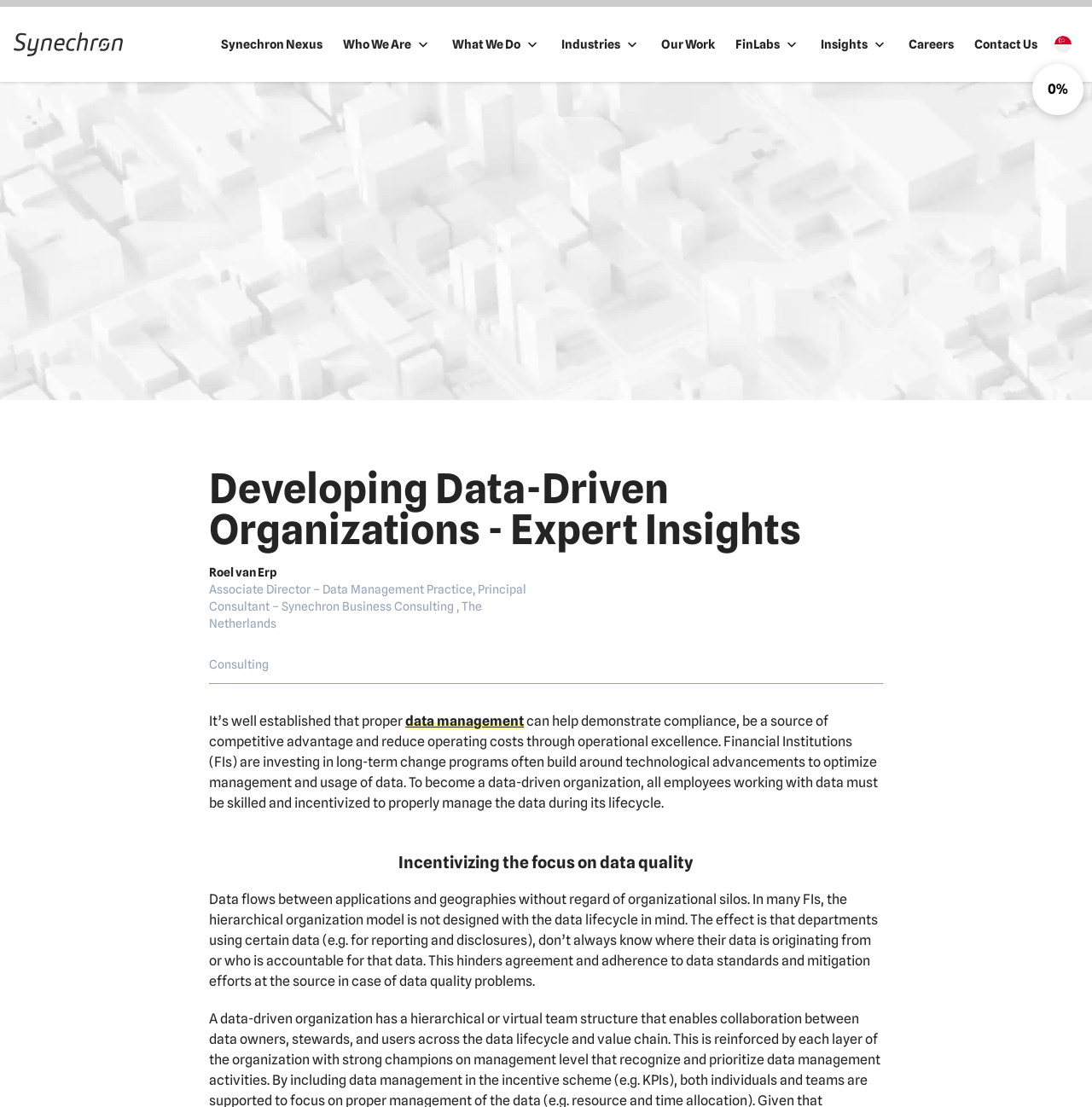Examine the image and give a thorough answer to the following question:
What is the name of the company mentioned?

The company name is mentioned in the link 'Synechron' and also in the image 'Synechron' which has the same bounding box coordinates, indicating that it is a logo or a brand identifier.